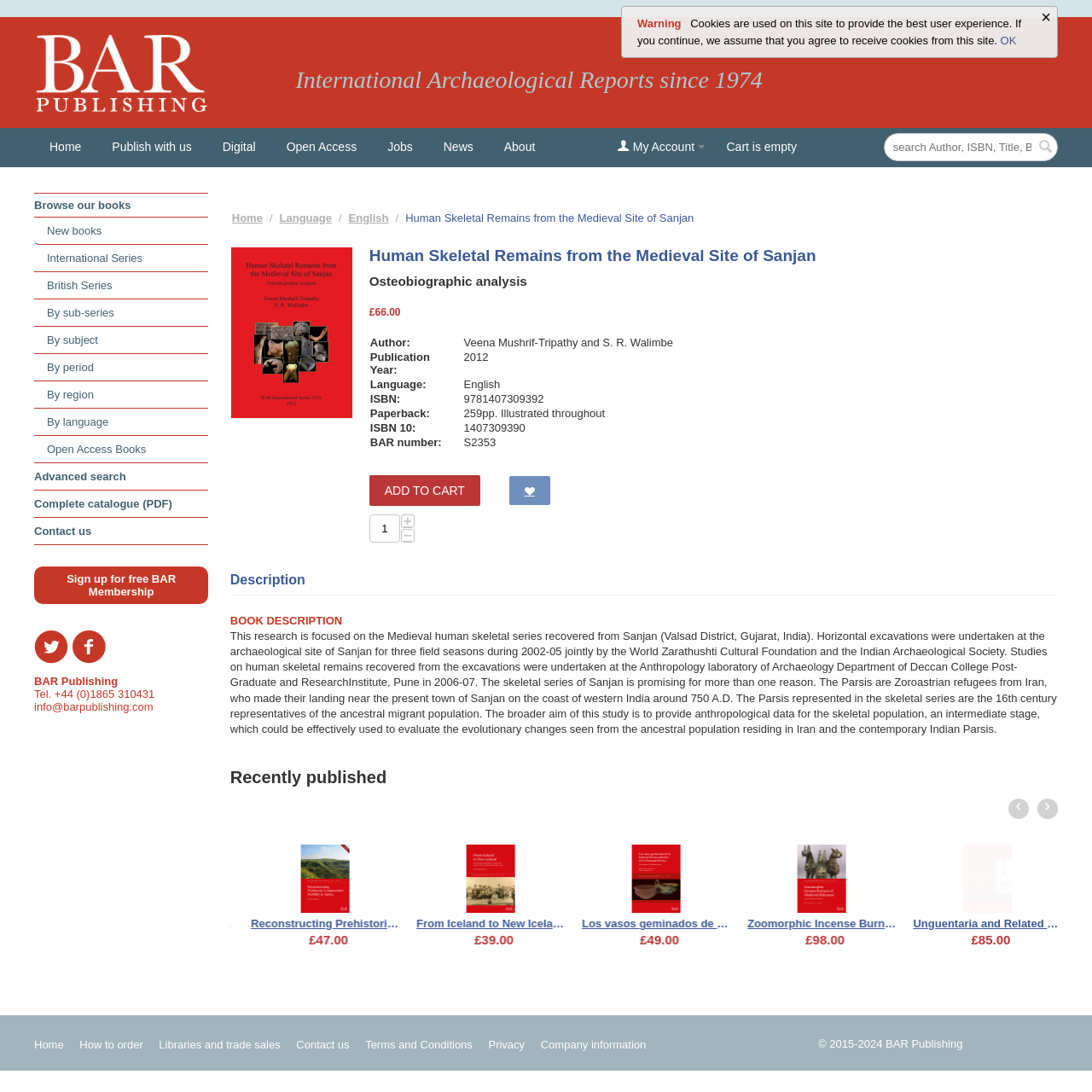Find the bounding box coordinates for the HTML element specified by: "My Account".

[0.55, 0.117, 0.661, 0.152]